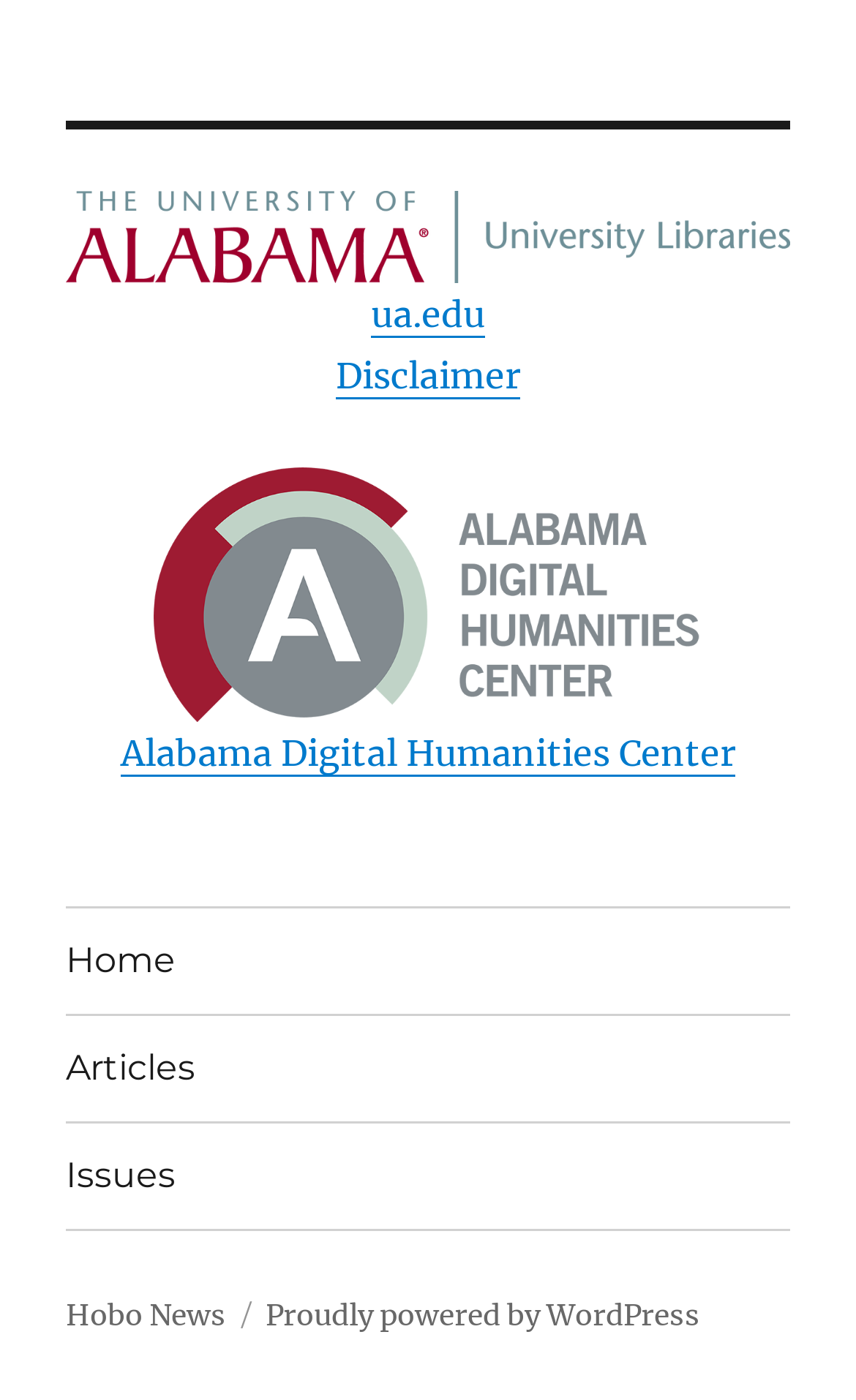Can you identify the bounding box coordinates of the clickable region needed to carry out this instruction: 'Navigate to the home page'? The coordinates should be four float numbers within the range of 0 to 1, stated as [left, top, right, bottom].

[0.077, 0.648, 0.923, 0.723]